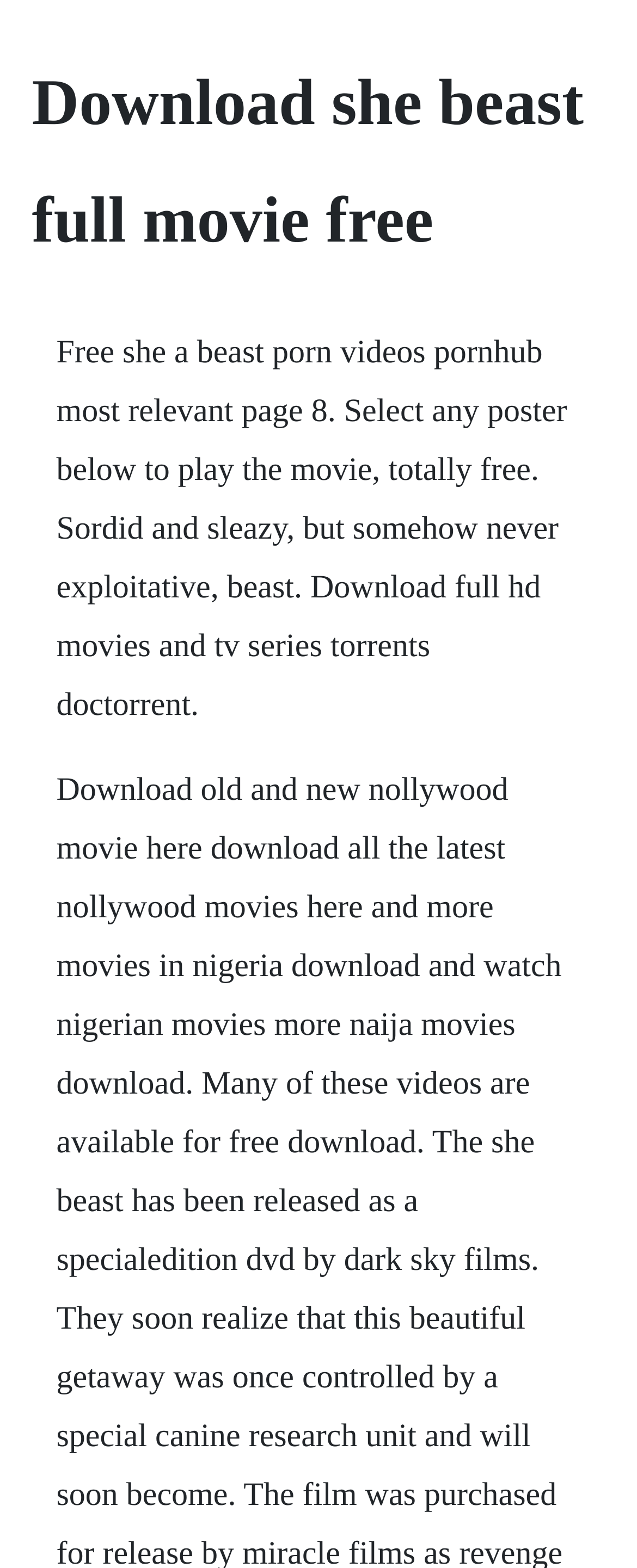Generate the text of the webpage's primary heading.

Download she beast full movie free